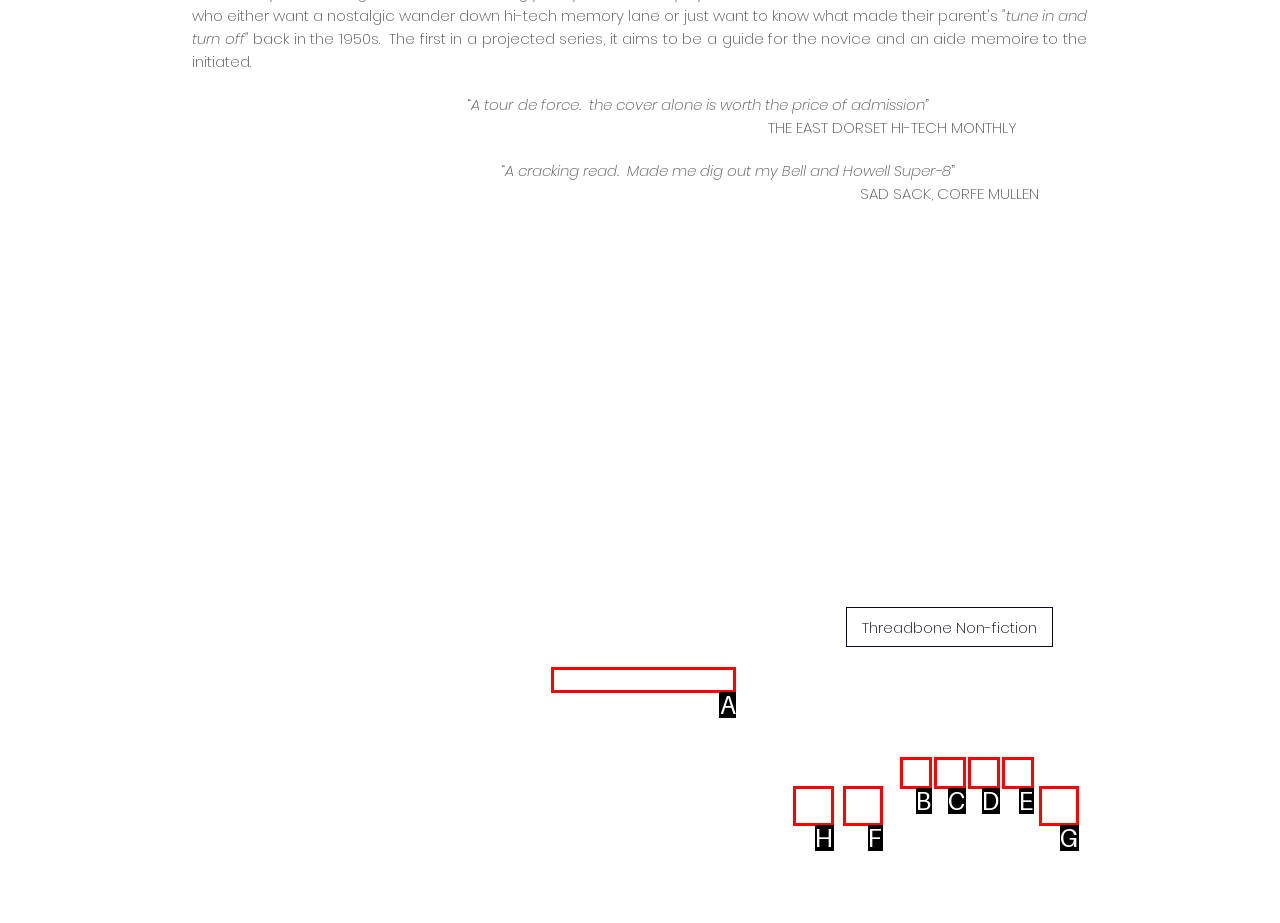Among the marked elements in the screenshot, which letter corresponds to the UI element needed for the task: Open Facebook Social Icon?

H